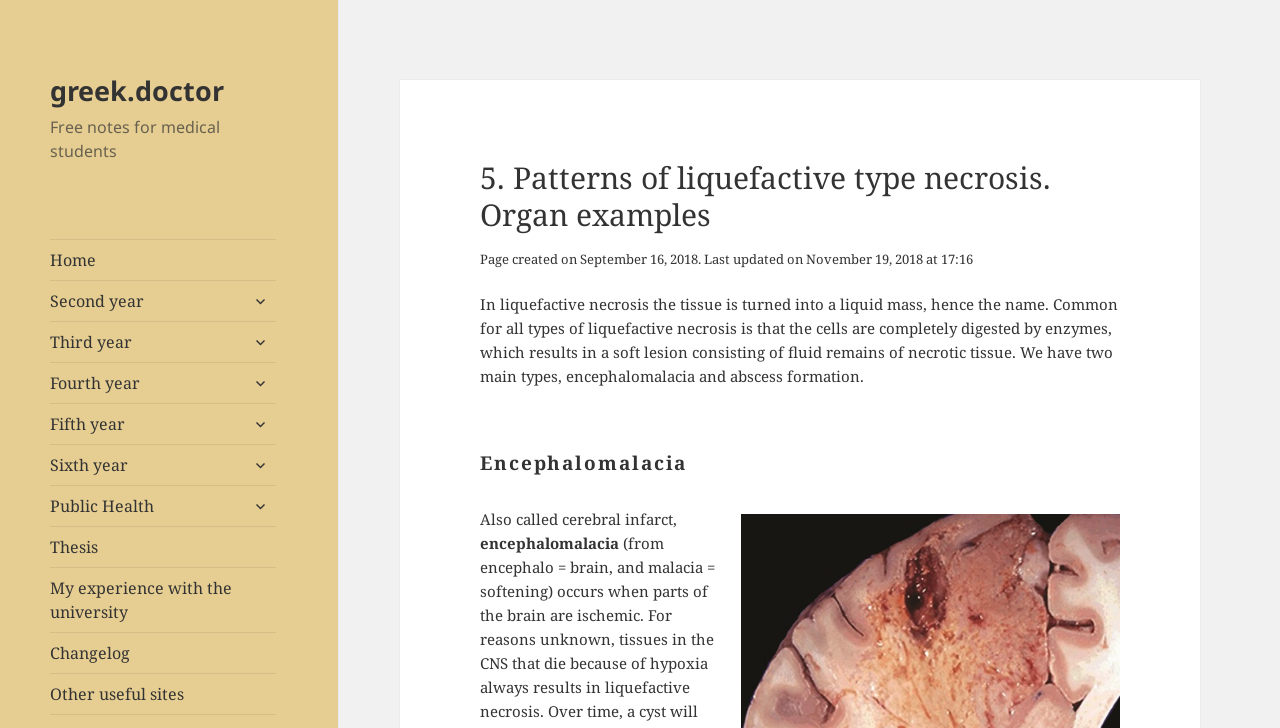Kindly determine the bounding box coordinates for the clickable area to achieve the given instruction: "Visit the 'Public Health' page".

[0.039, 0.667, 0.215, 0.722]